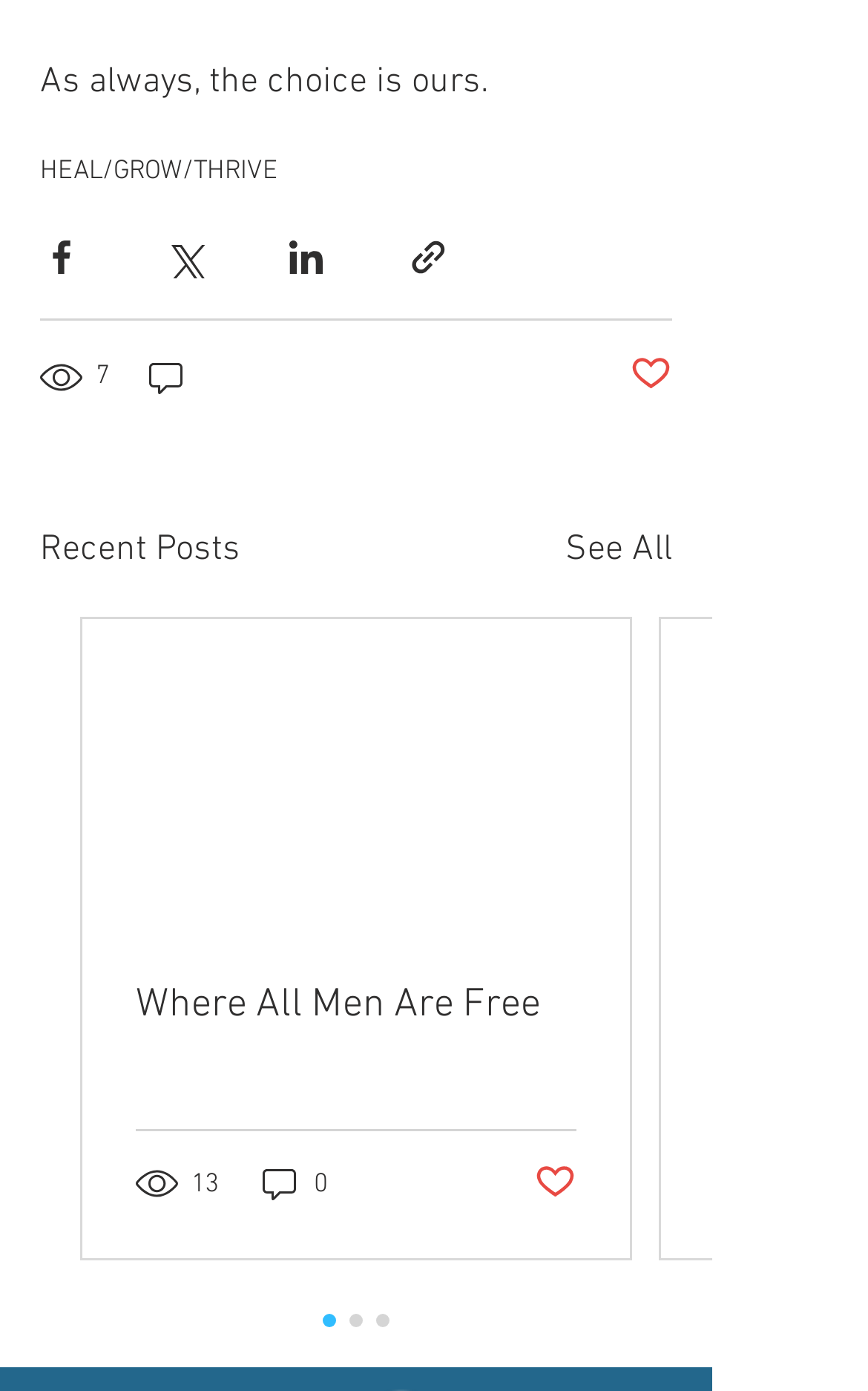Could you specify the bounding box coordinates for the clickable section to complete the following instruction: "View the 'Recent Posts'"?

[0.046, 0.377, 0.277, 0.415]